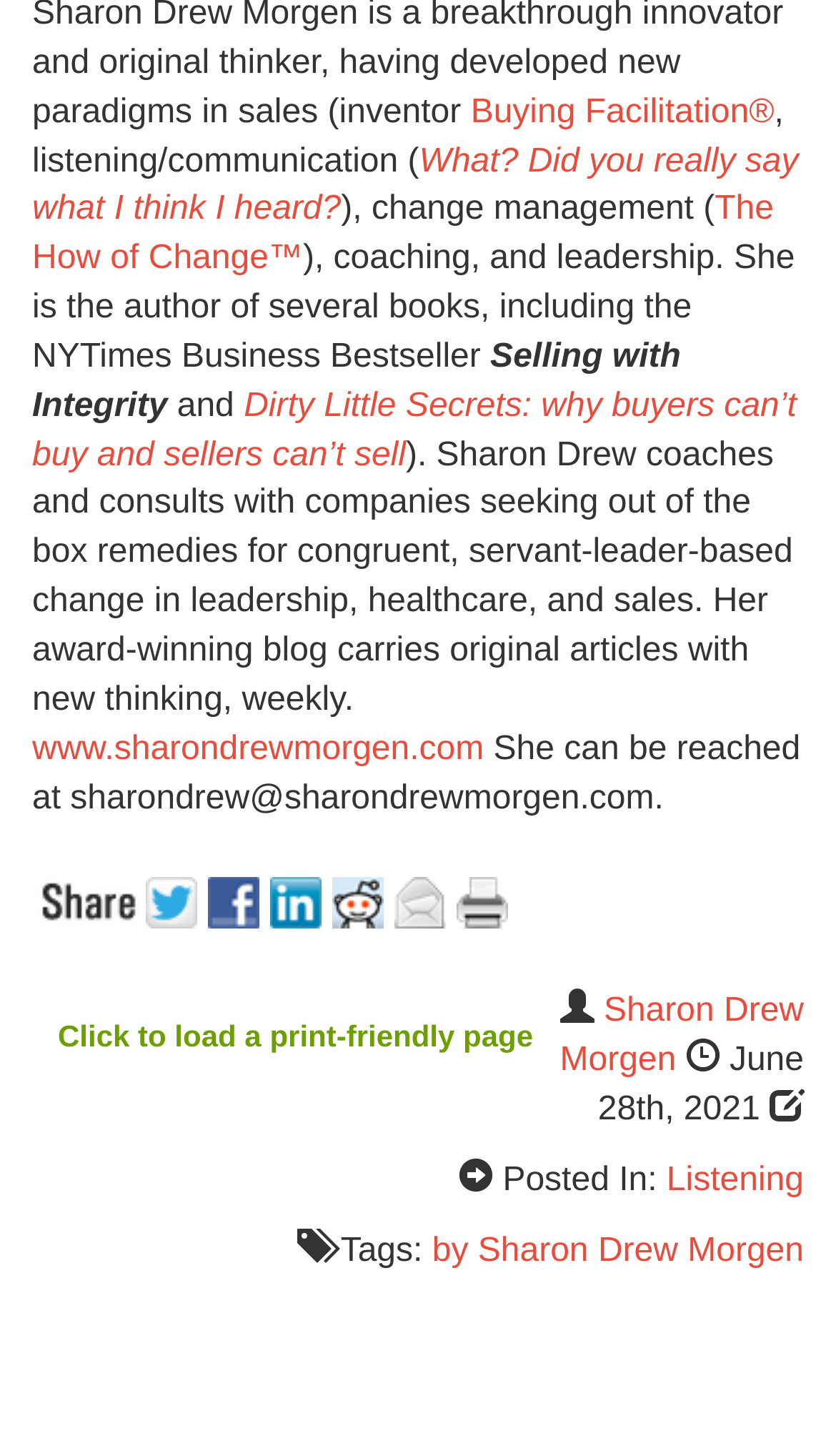What social media platforms are available for sharing? Analyze the screenshot and reply with just one word or a short phrase.

Twitter, Facebook, Linkedin, Reddit, Email, Print